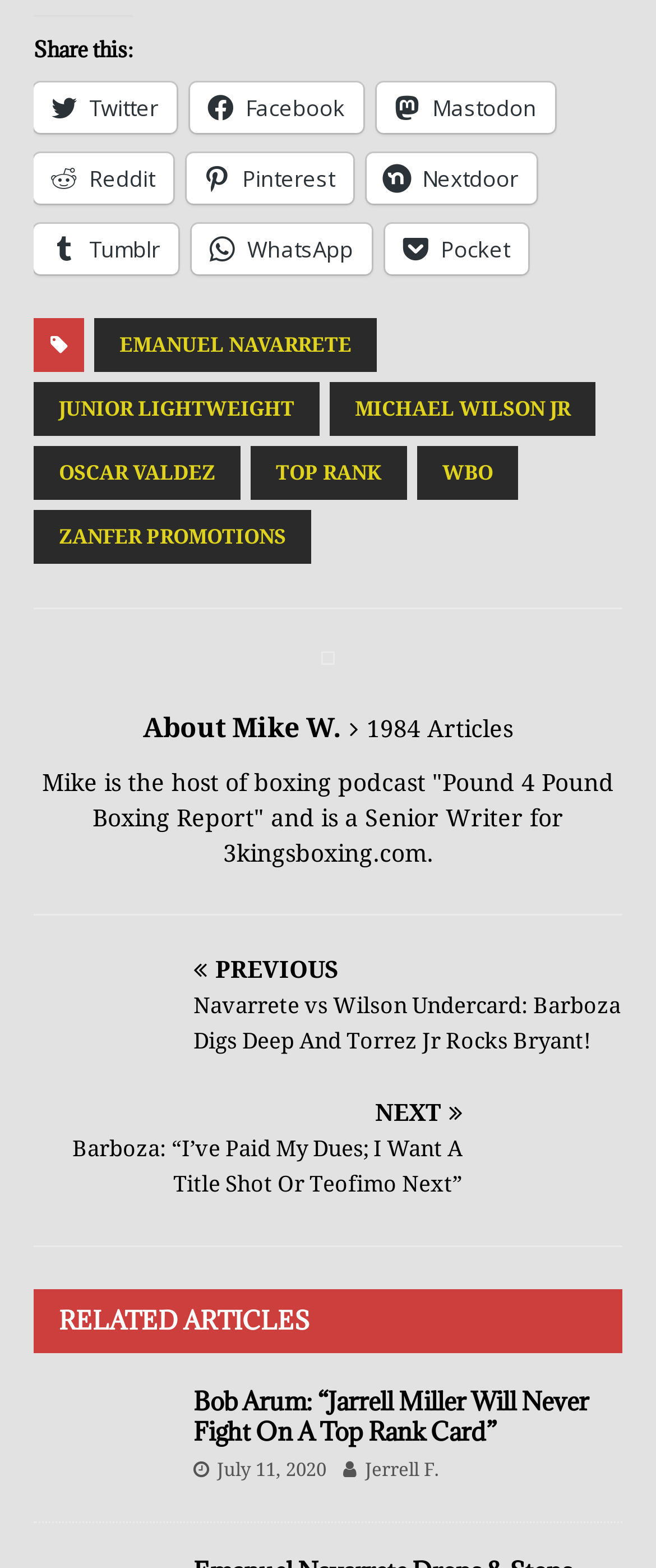Provide the bounding box coordinates of the area you need to click to execute the following instruction: "Read the previous article".

[0.051, 0.855, 0.949, 0.92]